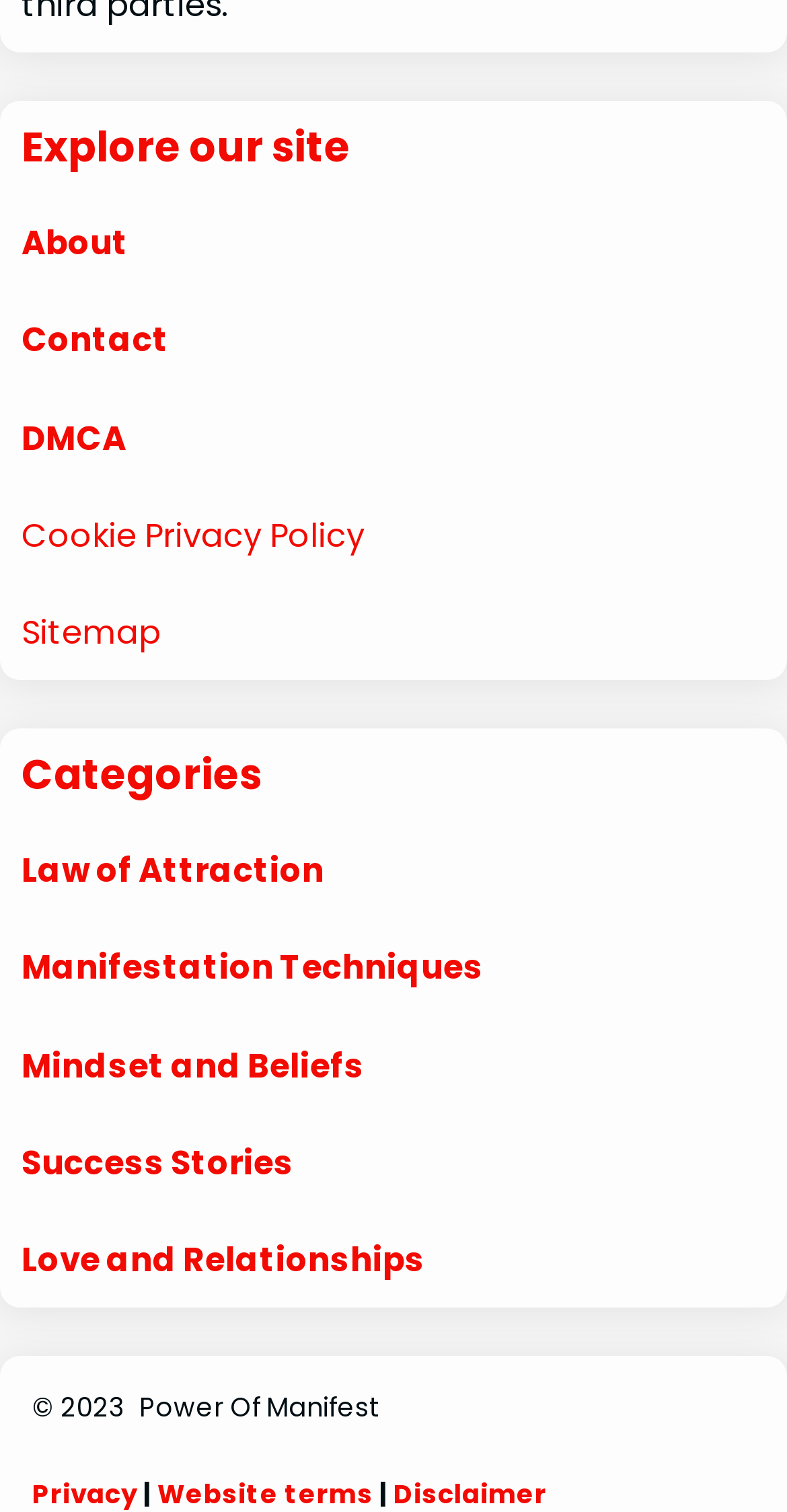How many links are there in the footer section?
Look at the image and construct a detailed response to the question.

I counted the number of links in the footer section, which are 'Power Of Manifest', 'Privacy', 'Website terms', '|', and 'Disclaimer', and found a total of 5 links.